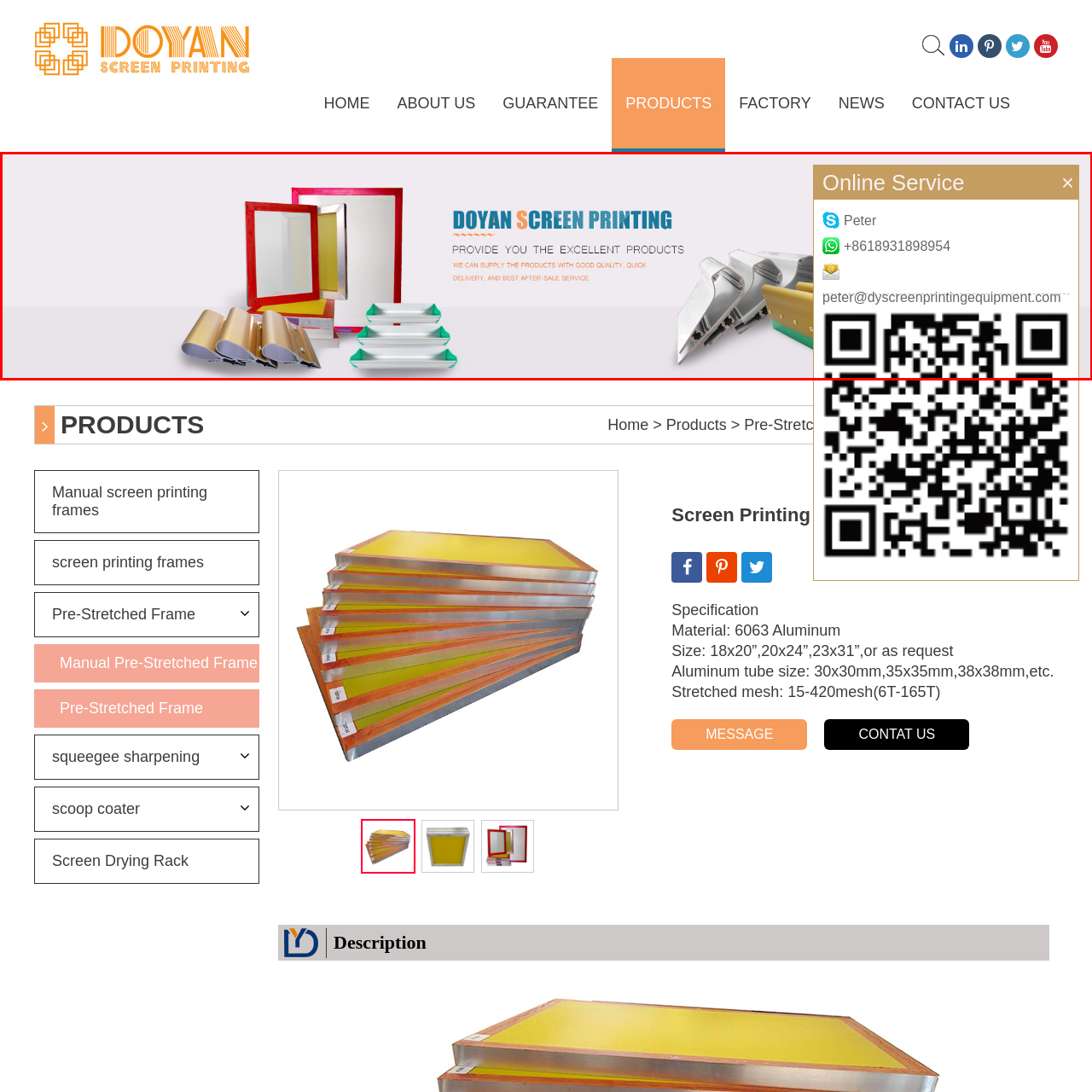Concentrate on the image section marked by the red rectangle and answer the following question comprehensively, using details from the image: What is the purpose of the 'Online Service' section?

The 'Online Service' section provides contact details for Peter, including his Skype, WhatsApp number, and email address, which facilitates easy communication for inquiries or orders, suggesting that the purpose of this section is to enable easy communication.